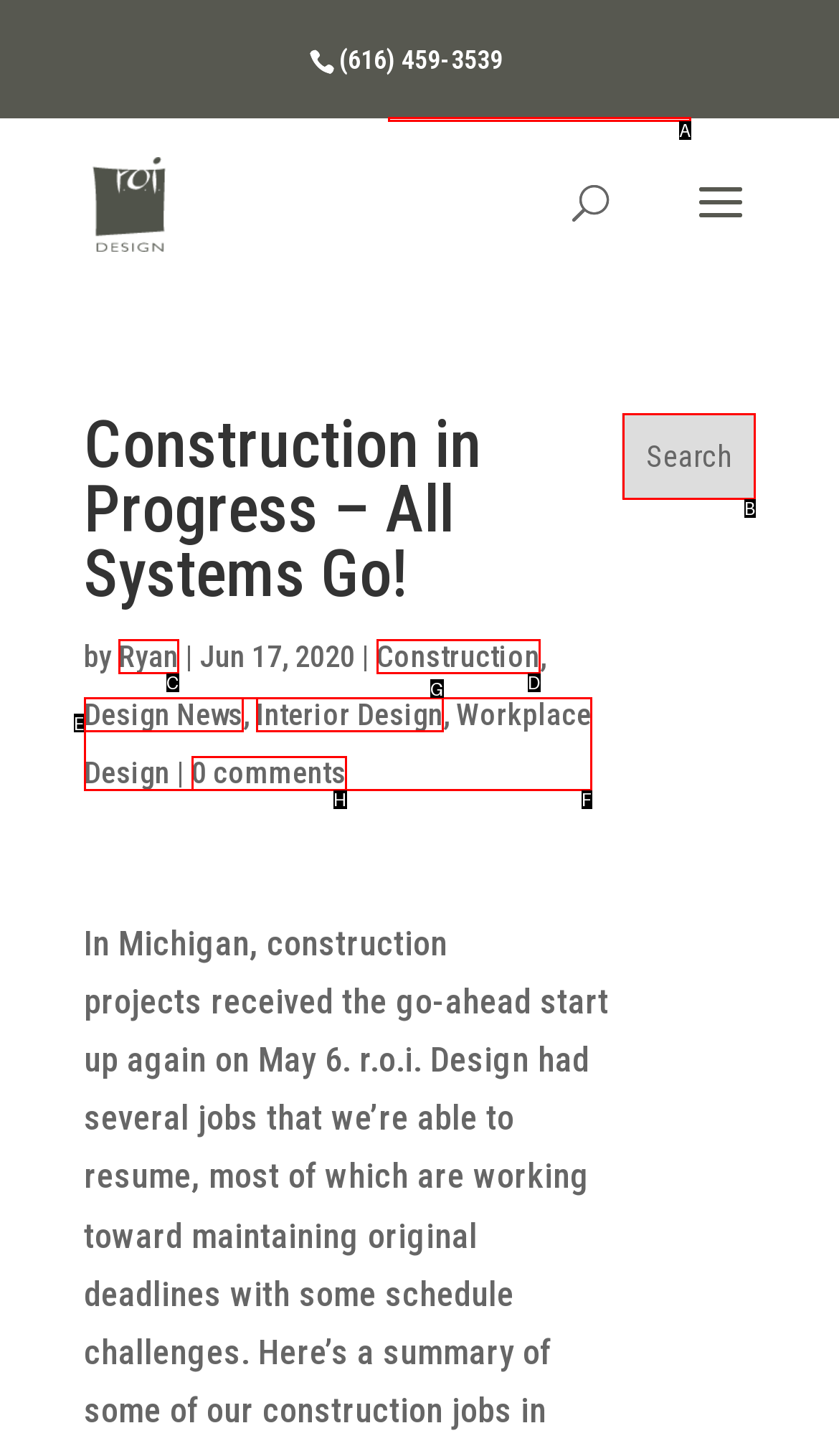Specify which element within the red bounding boxes should be clicked for this task: use contact form Respond with the letter of the correct option.

None